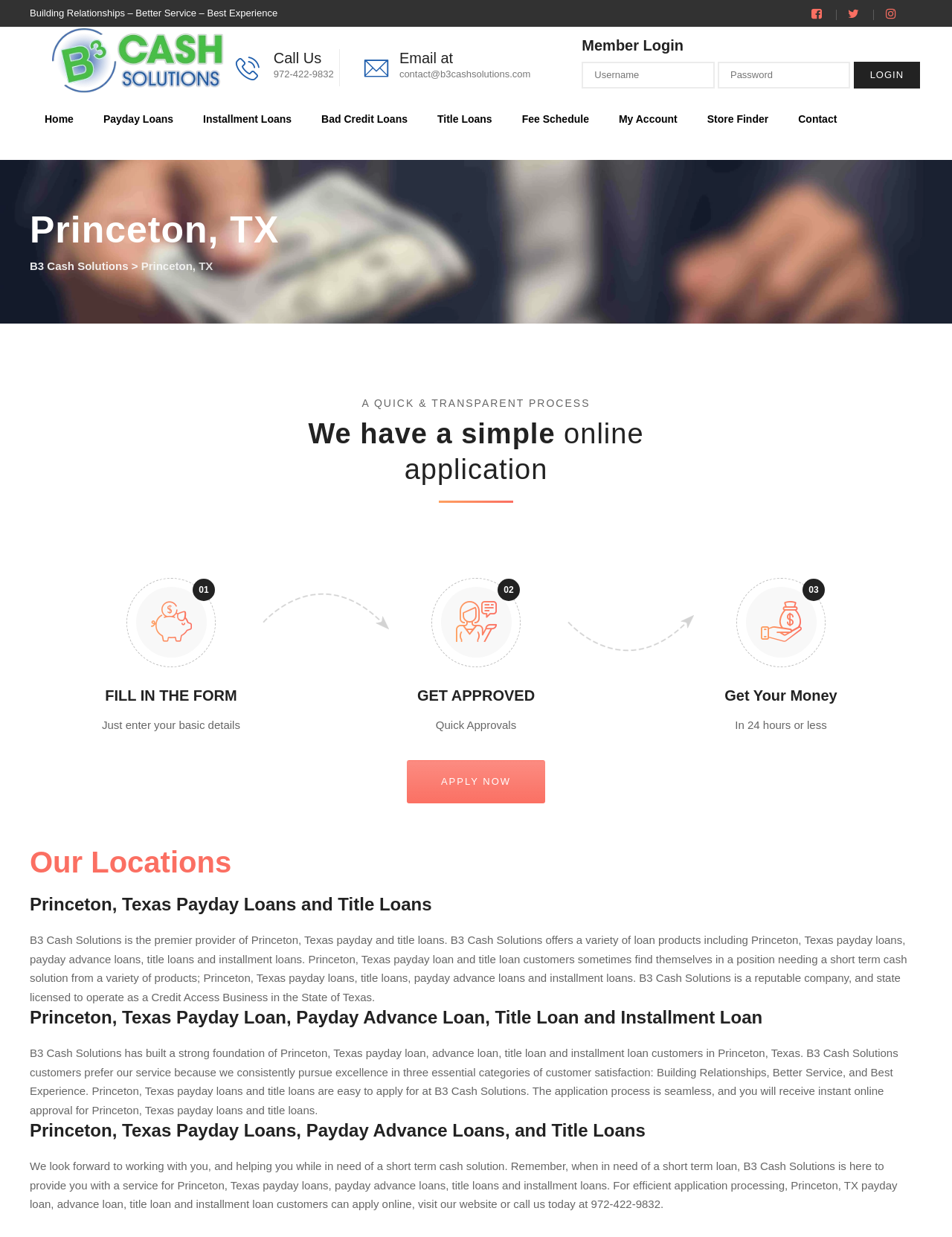Where is B3 Cash Solutions located?
Analyze the image and deliver a detailed answer to the question.

I found this information by looking at the headings and text on the webpage, which mentions that B3 Cash Solutions is located in Princeton, Texas and offers payday loans and title loans to customers in this area.